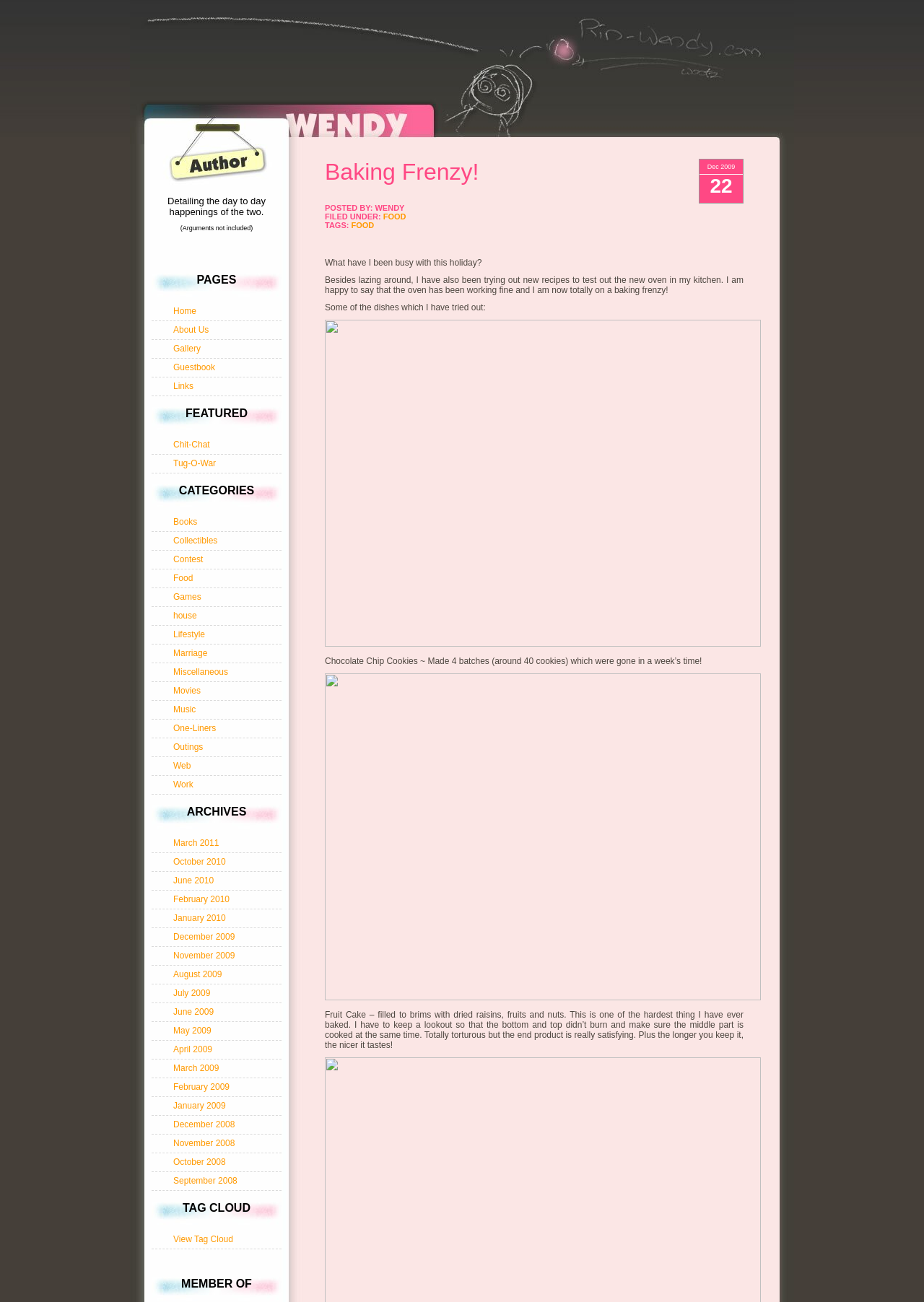What is the author trying out in the kitchen?
Can you provide an in-depth and detailed response to the question?

I found what the author is trying out in the kitchen by reading the text, which says 'I have also been trying out new recipes to test out the new oven in my kitchen.' This indicates that the author is trying out new recipes in the kitchen.